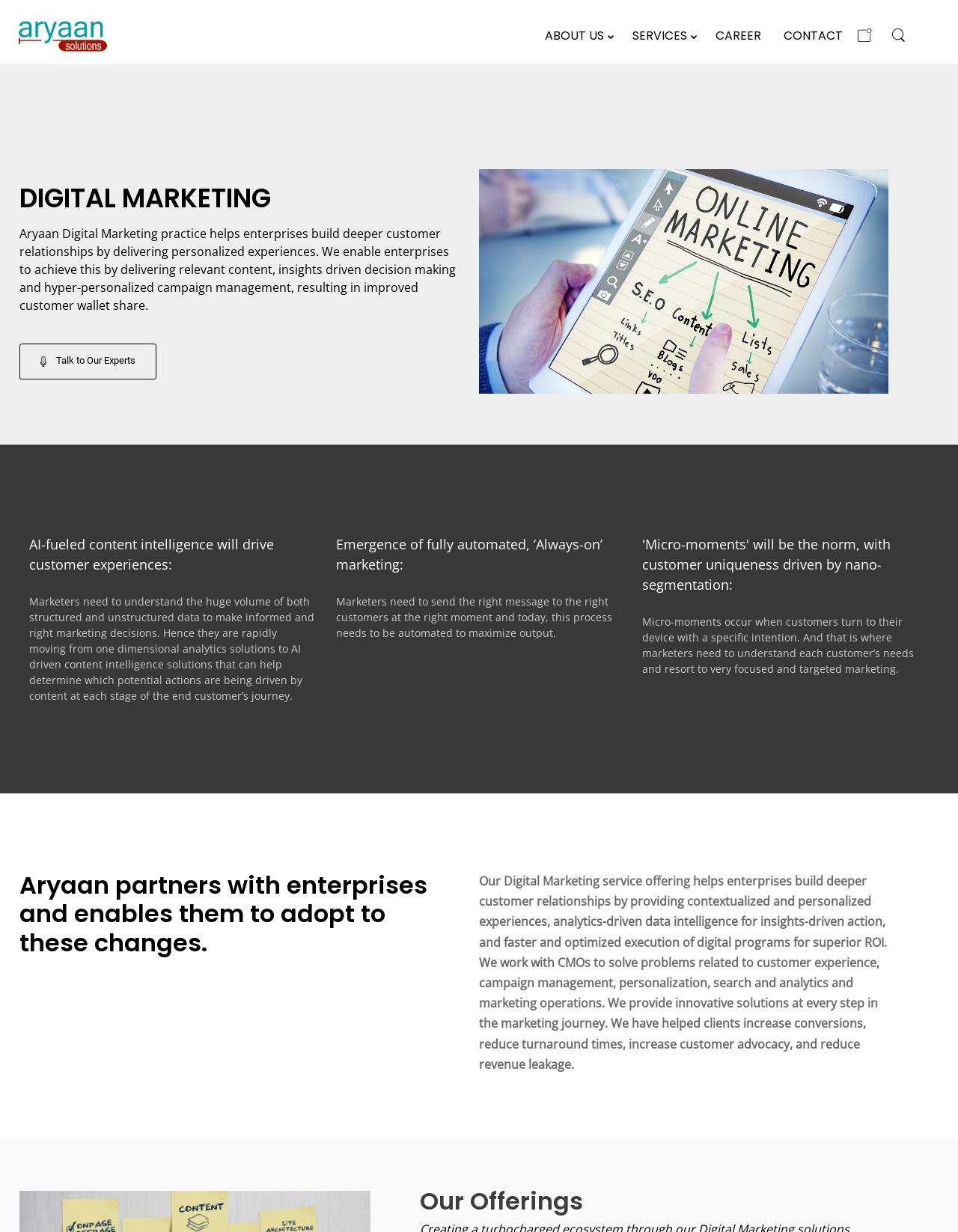Determine the bounding box coordinates of the region that needs to be clicked to achieve the task: "Read the recent post about bp ANZ dealers".

None